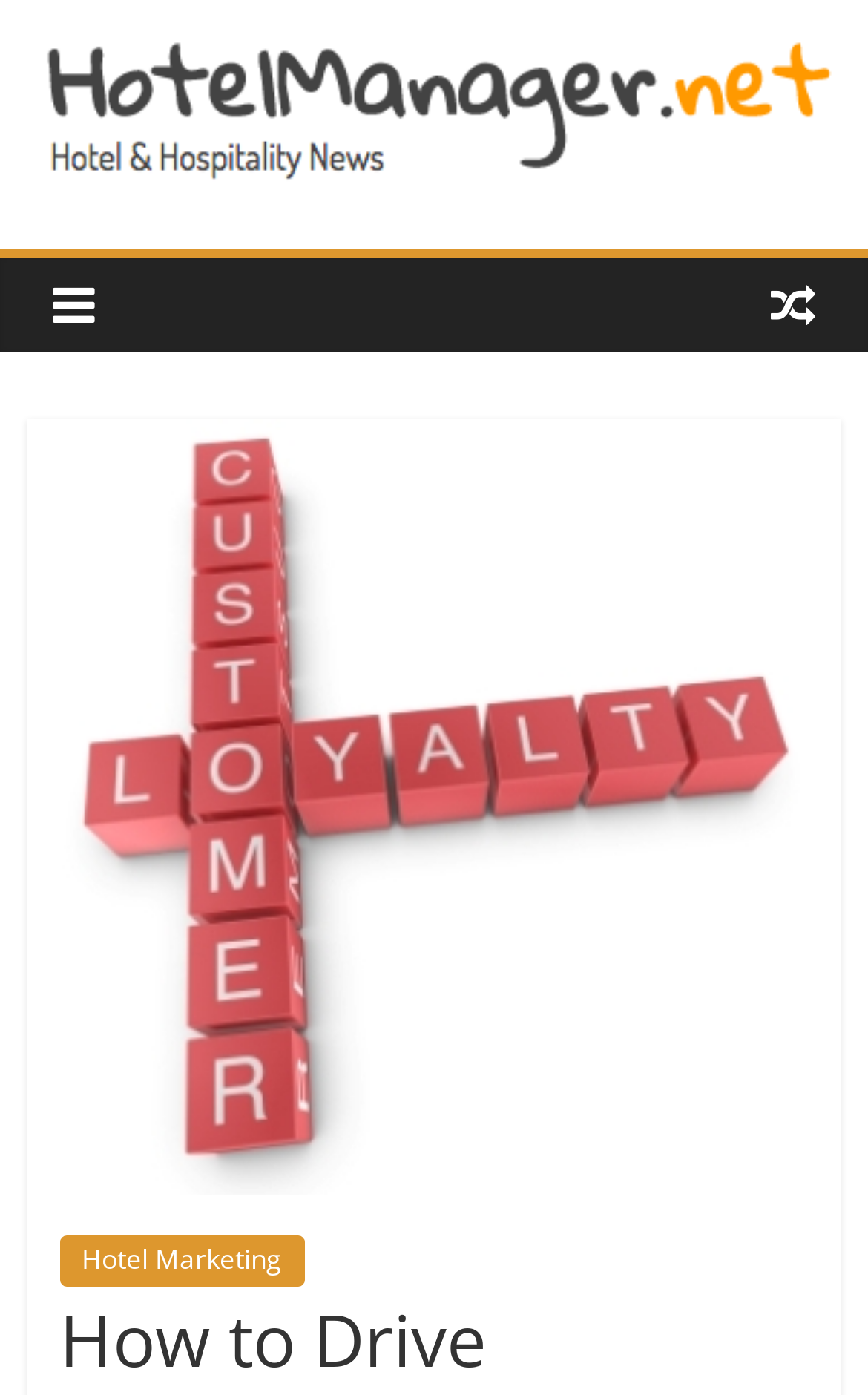What is the industry of the marketing news?
Please respond to the question with a detailed and thorough explanation.

By looking at the webpage, I found a static text element that says 'Travel and Hotel Marketing Industry', which indicates that the marketing news is related to the travel and hotel industry.